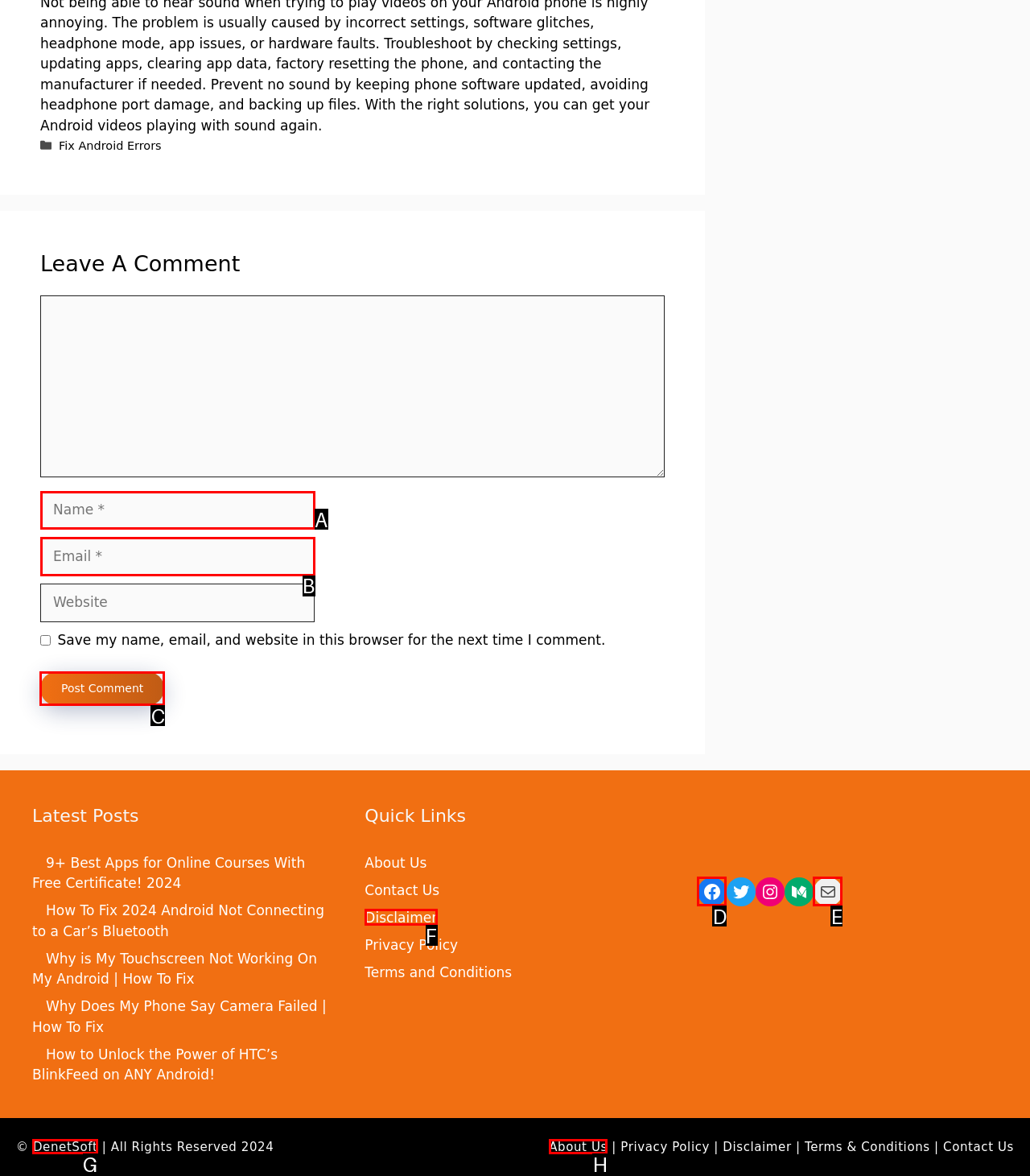Identify the letter of the correct UI element to fulfill the task: Post a comment from the given options in the screenshot.

C